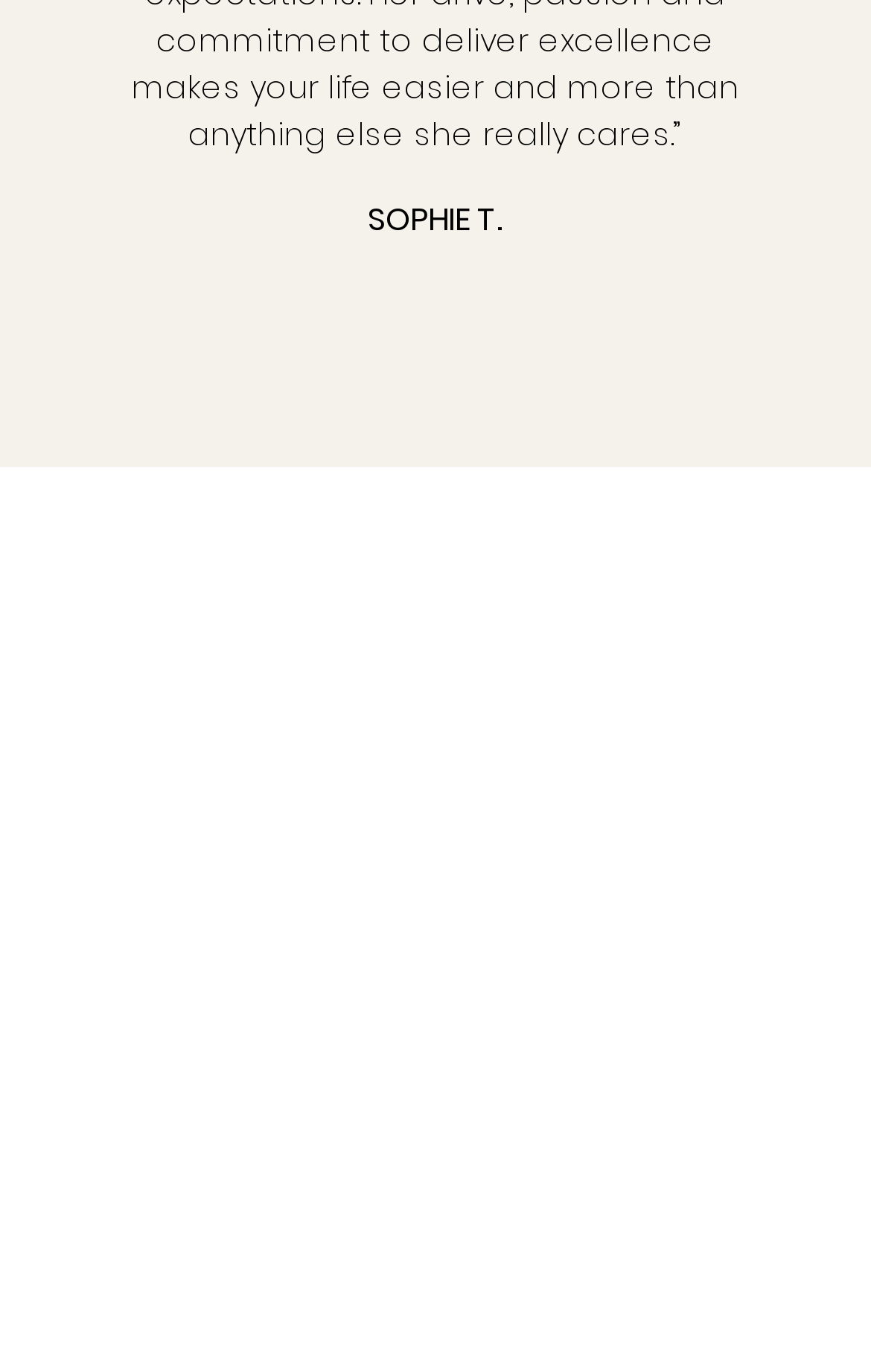What services are offered by Sophie T.?
Refer to the image and respond with a one-word or short-phrase answer.

Event planning, travel management, and lifestyle curation